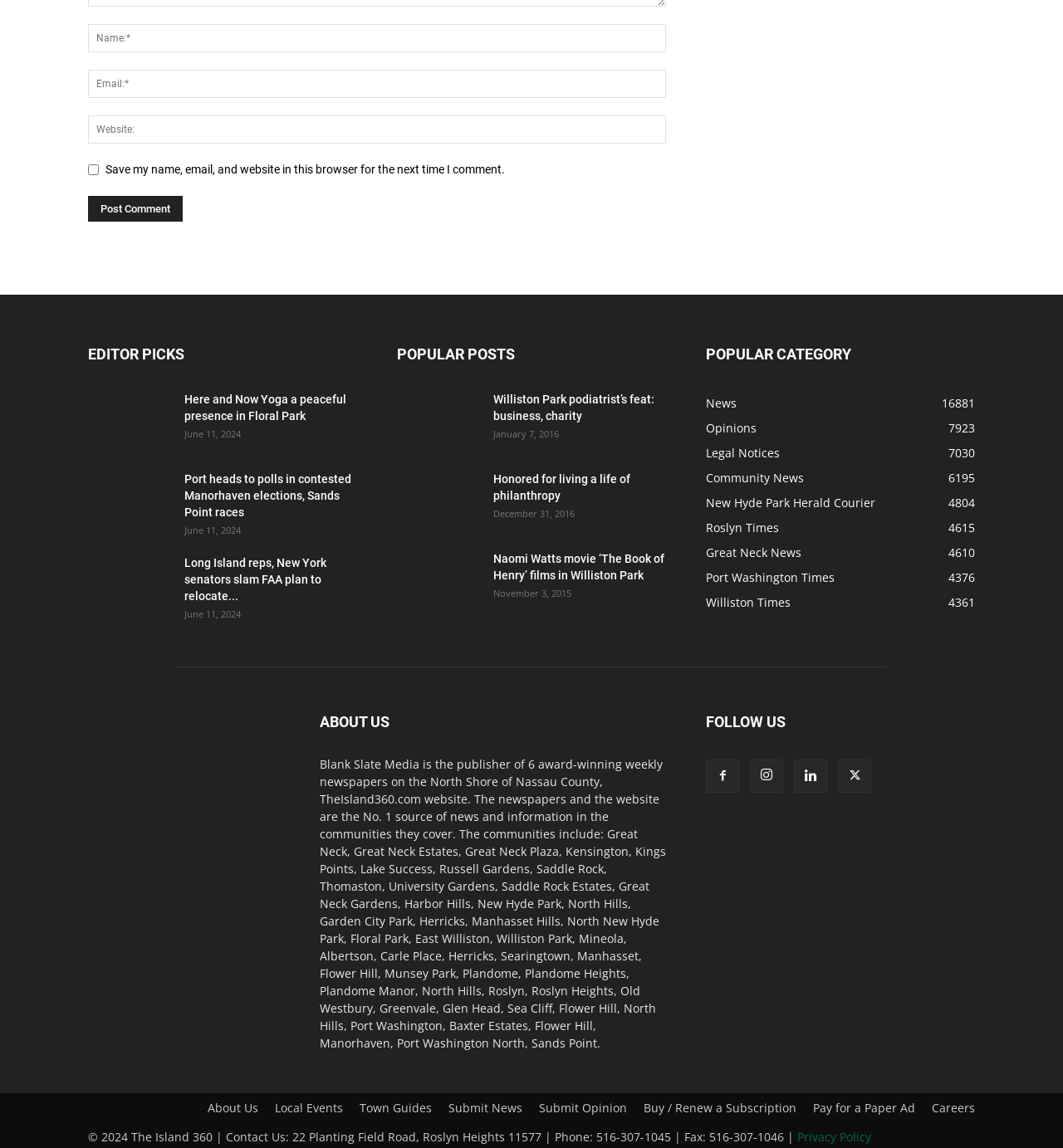Please specify the bounding box coordinates of the element that should be clicked to execute the given instruction: 'Follow on Facebook'. Ensure the coordinates are four float numbers between 0 and 1, expressed as [left, top, right, bottom].

[0.664, 0.662, 0.695, 0.691]